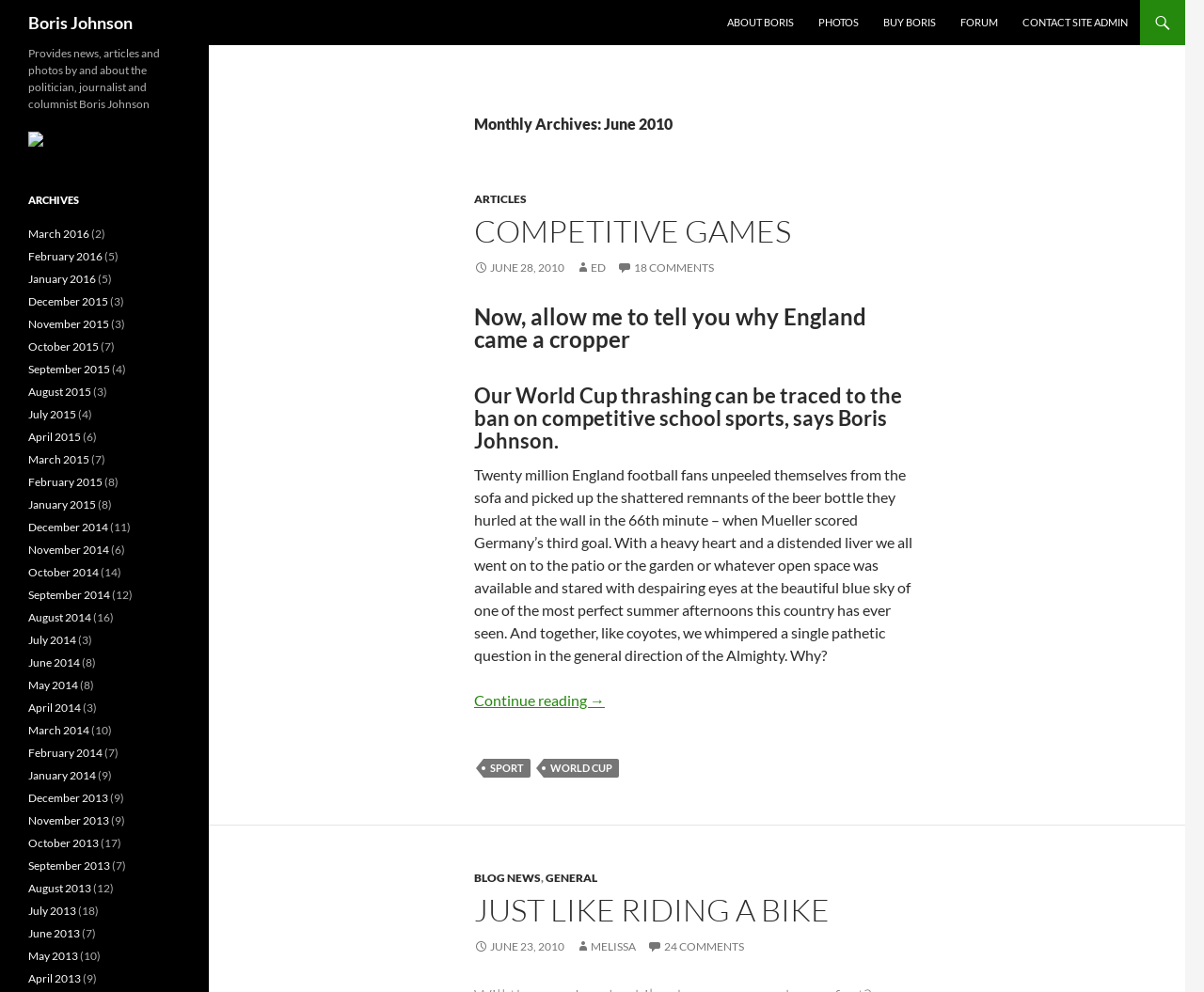Identify the bounding box coordinates for the UI element described as follows: articles. Use the format (top-left x, top-left y, bottom-right x, bottom-right y) and ensure all values are floating point numbers between 0 and 1.

[0.394, 0.193, 0.438, 0.208]